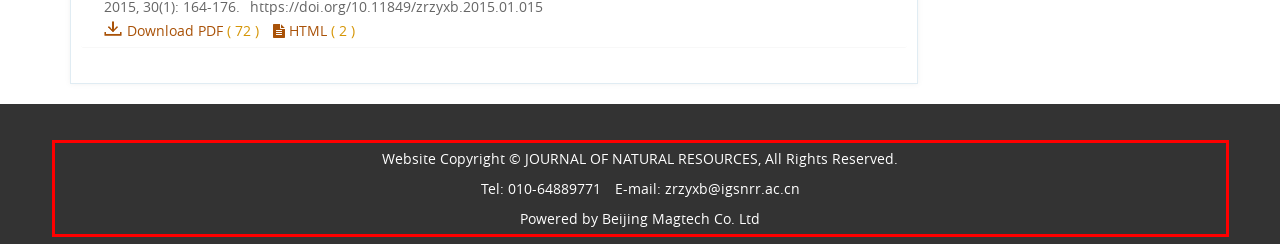From the screenshot of the webpage, locate the red bounding box and extract the text contained within that area.

Website Copyright © JOURNAL OF NATURAL RESOURCES, All Rights Reserved. Tel: 010-64889771　E-mail: zrzyxb@igsnrr.ac.cn Powered by Beijing Magtech Co. Ltd